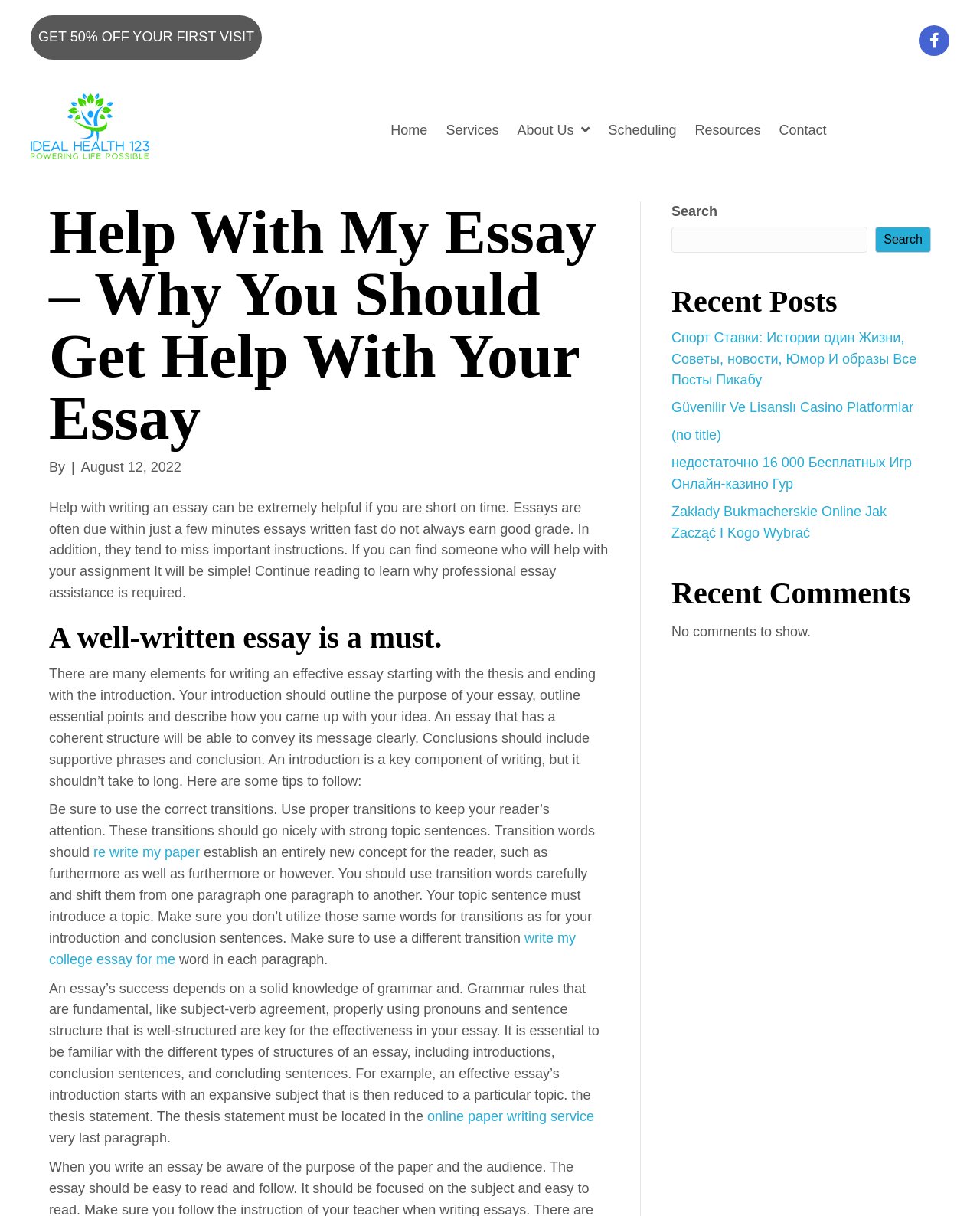Provide the bounding box coordinates for the UI element that is described by this text: "parent_node: Search name="s"". The coordinates should be in the form of four float numbers between 0 and 1: [left, top, right, bottom].

[0.685, 0.186, 0.885, 0.208]